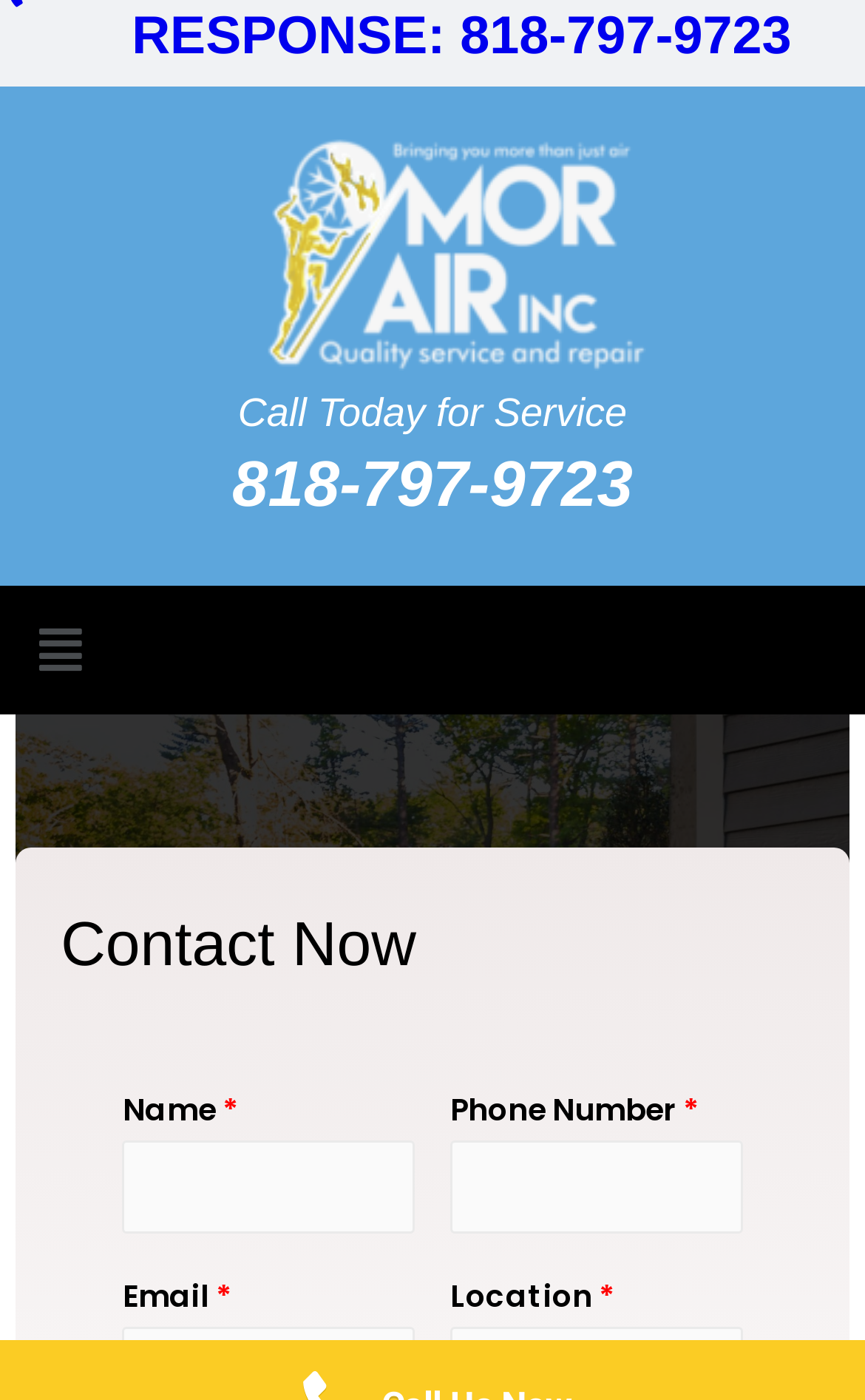Is the phone number a clickable link?
Provide a detailed answer to the question, using the image to inform your response.

I found that the phone number '818-797-9723' is not only a heading element but also a link element. This suggests that it's a clickable link, allowing visitors to easily call the service provider.